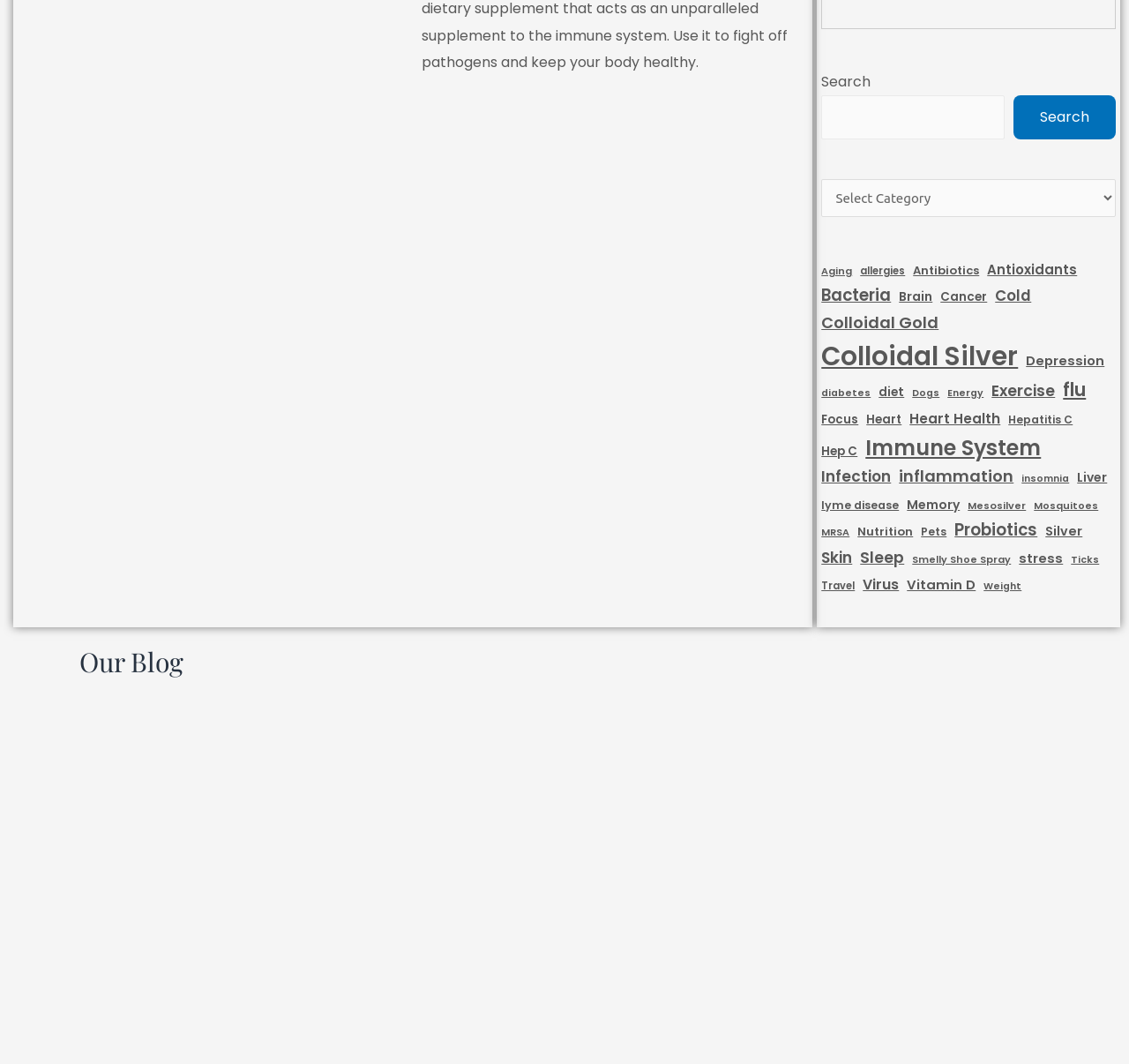Using the description: "Colloidal Gold", identify the bounding box of the corresponding UI element in the screenshot.

[0.728, 0.293, 0.831, 0.315]